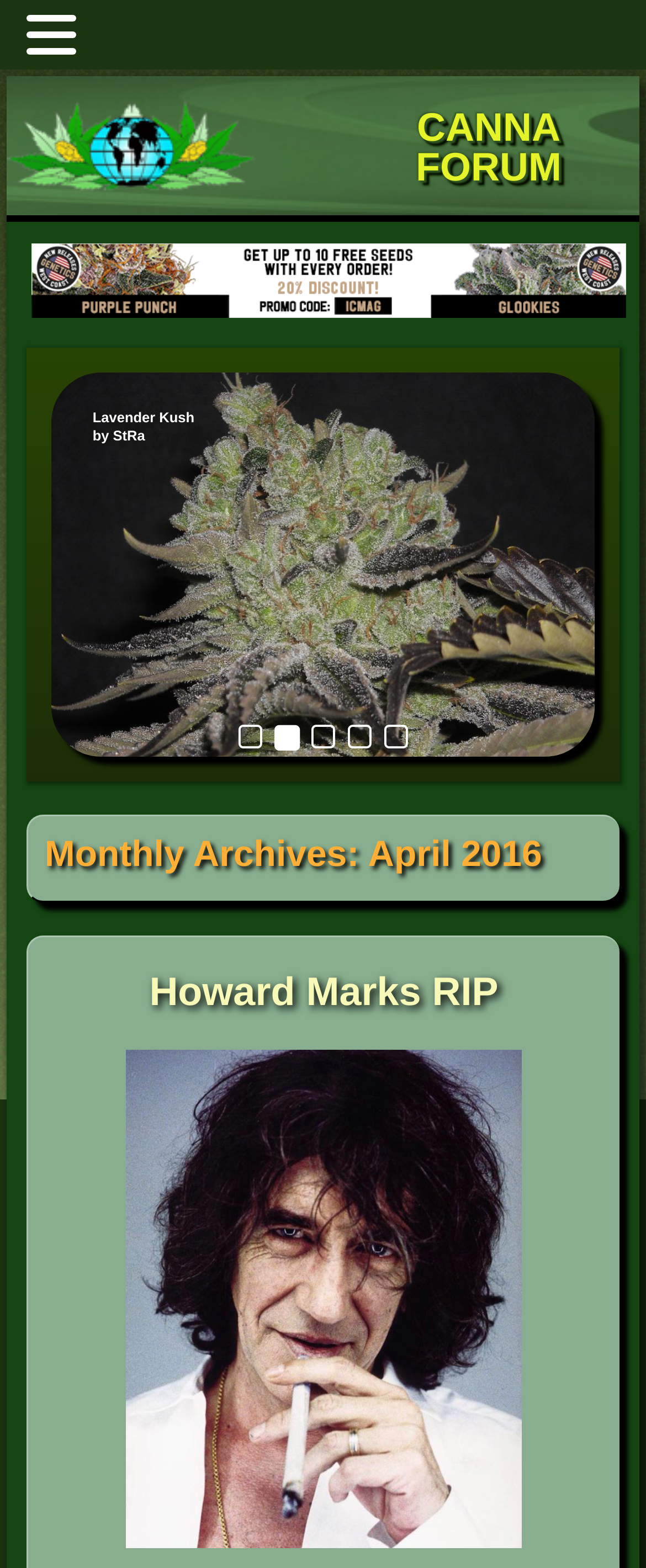Please identify the bounding box coordinates of the element that needs to be clicked to perform the following instruction: "Check the official image".

[0.195, 0.67, 0.808, 0.987]